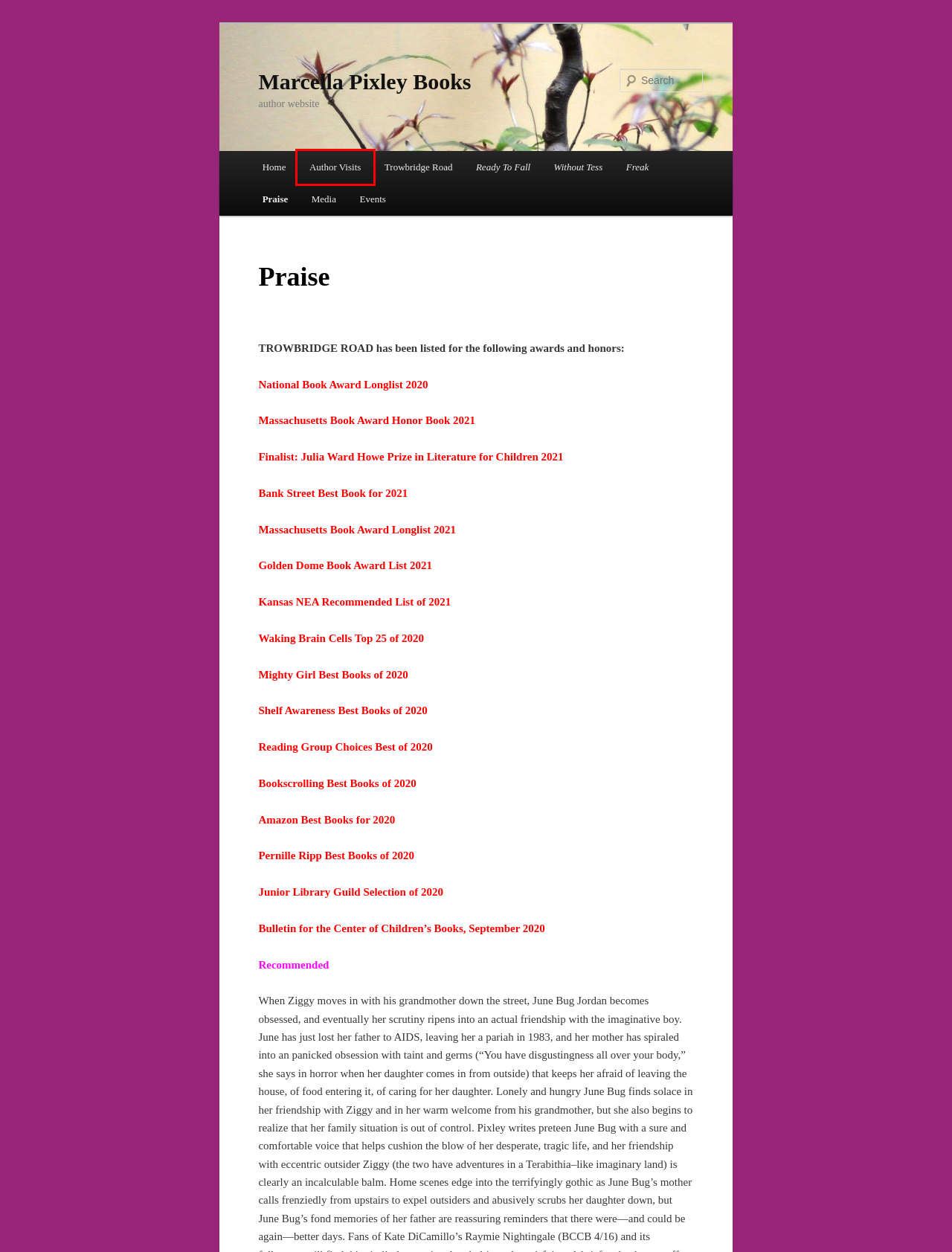Check out the screenshot of a webpage with a red rectangle bounding box. Select the best fitting webpage description that aligns with the new webpage after clicking the element inside the bounding box. Here are the candidates:
A. Events | Marcella Pixley Books
B. Author Visits | Marcella Pixley Books
C. Marcella Pixley Books | author website
D. Freak | Marcella Pixley Books
E. Without Tess | Marcella Pixley Books
F. Ready To Fall | Marcella Pixley Books
G. Trowbridge Road | Marcella Pixley Books
H. Media | Marcella Pixley Books

B